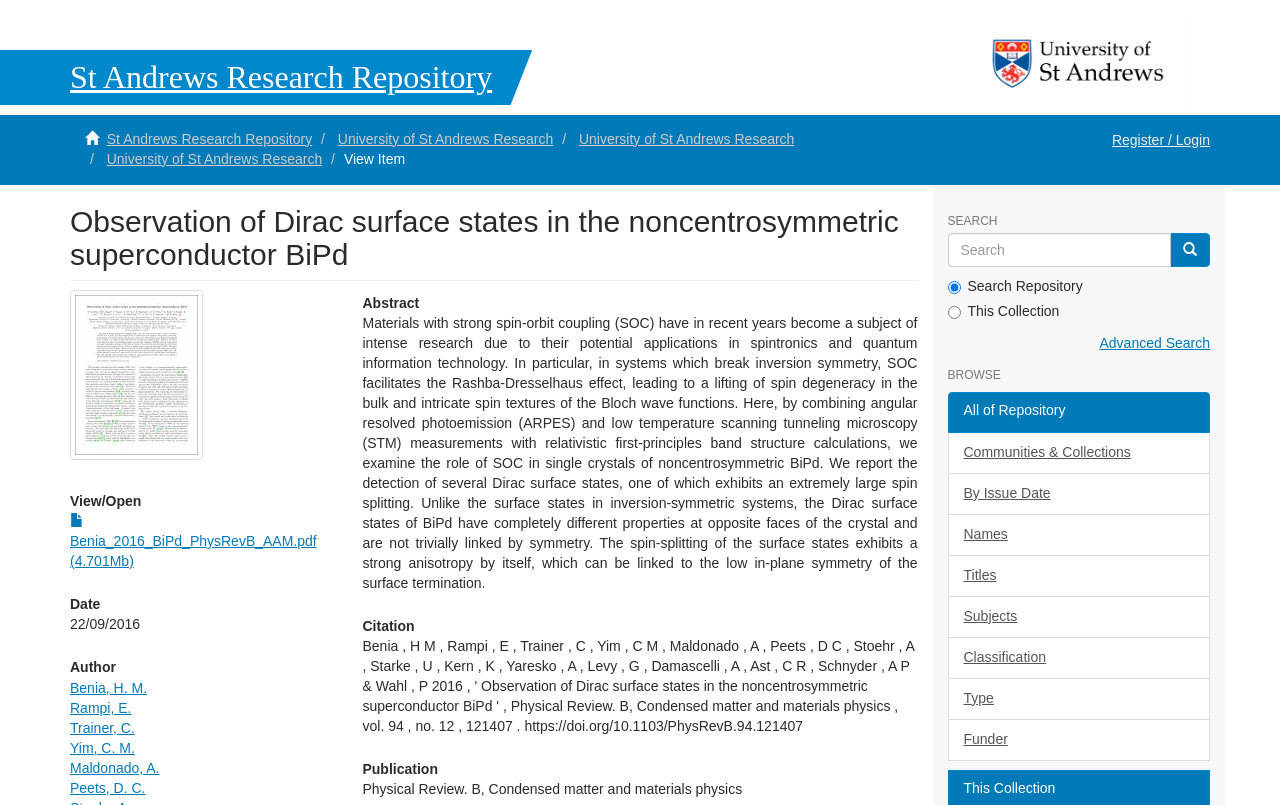Identify the bounding box coordinates for the UI element that matches this description: "Communities & Collections".

[0.74, 0.536, 0.945, 0.589]